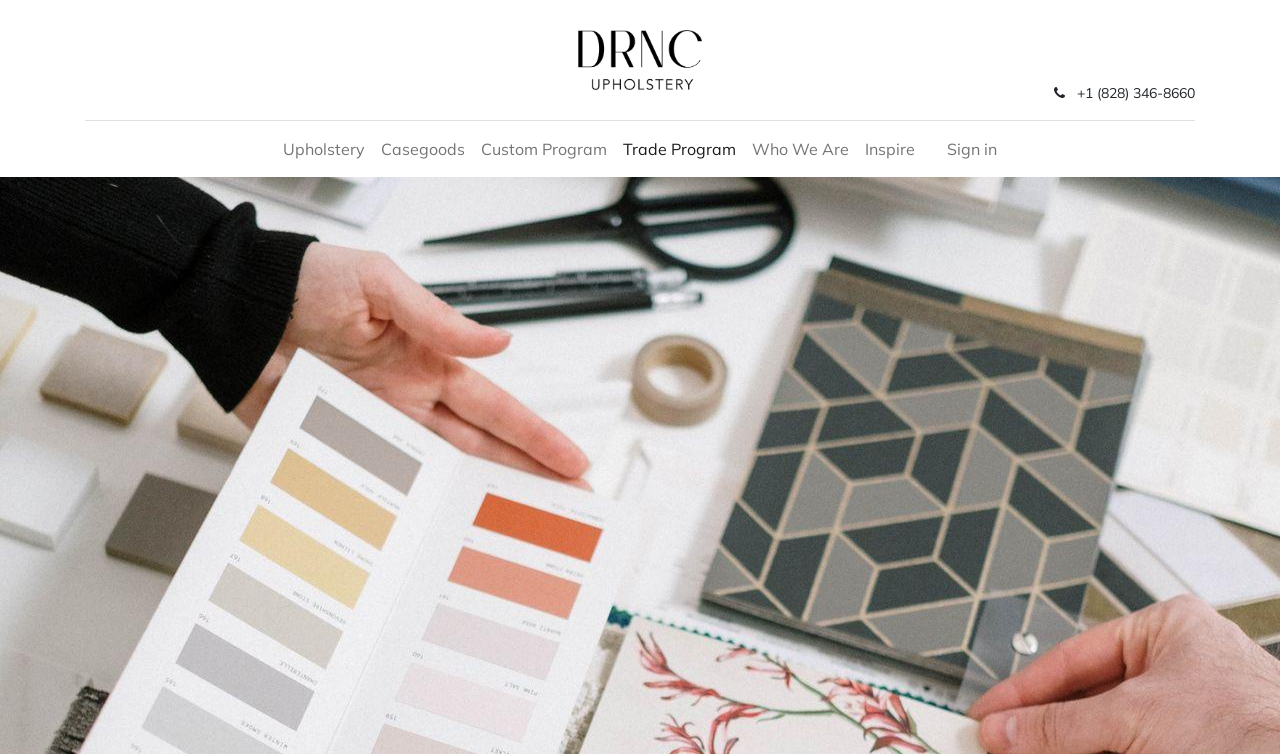Generate a thorough description of the webpage.

The webpage is about the Trade Program of DRNC Upholstery. At the top left, there is a logo of DRNC Upholstery, which is an image. To the right of the logo, there is a phone number, "+1 (828) 346-8660", displayed in a horizontal line. Below the logo and phone number, there is a horizontal separator line. 

Underneath the separator line, there is a menu bar with six menu items: "Upholstery", "Casegoods", "Custom Program", "Trade Program", "Who We Are", and "Inspire". These menu items are arranged horizontally from left to right. The "Trade Program" menu item is highlighted, indicating that it is the current page. 

At the top right, there is a "Sign in" link.